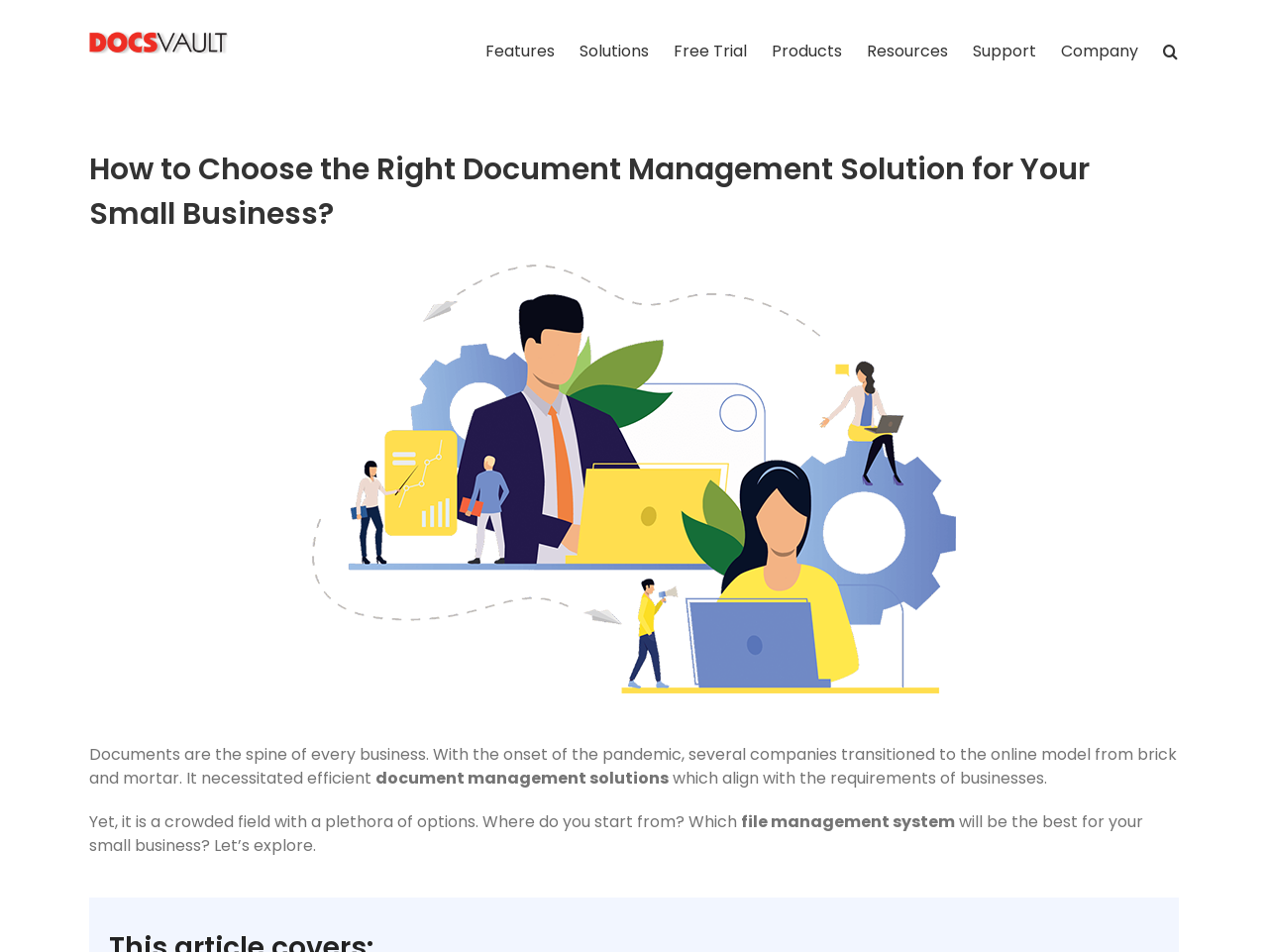From the screenshot, find the bounding box of the UI element matching this description: "aria-label="Search" title="Search"". Supply the bounding box coordinates in the form [left, top, right, bottom], each a float between 0 and 1.

[0.917, 0.01, 0.93, 0.098]